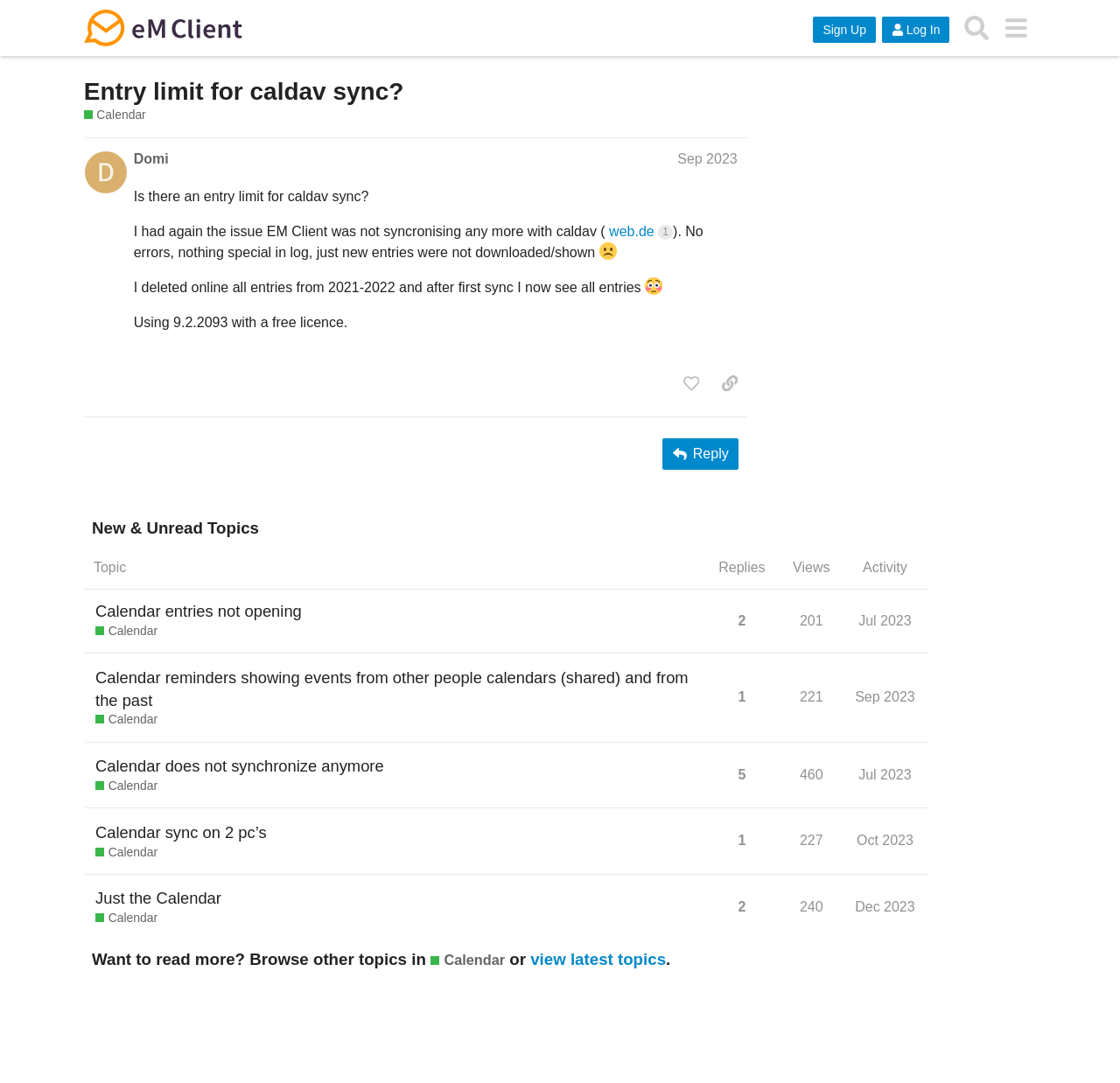Answer the question briefly using a single word or phrase: 
What is the user's license type?

Free licence